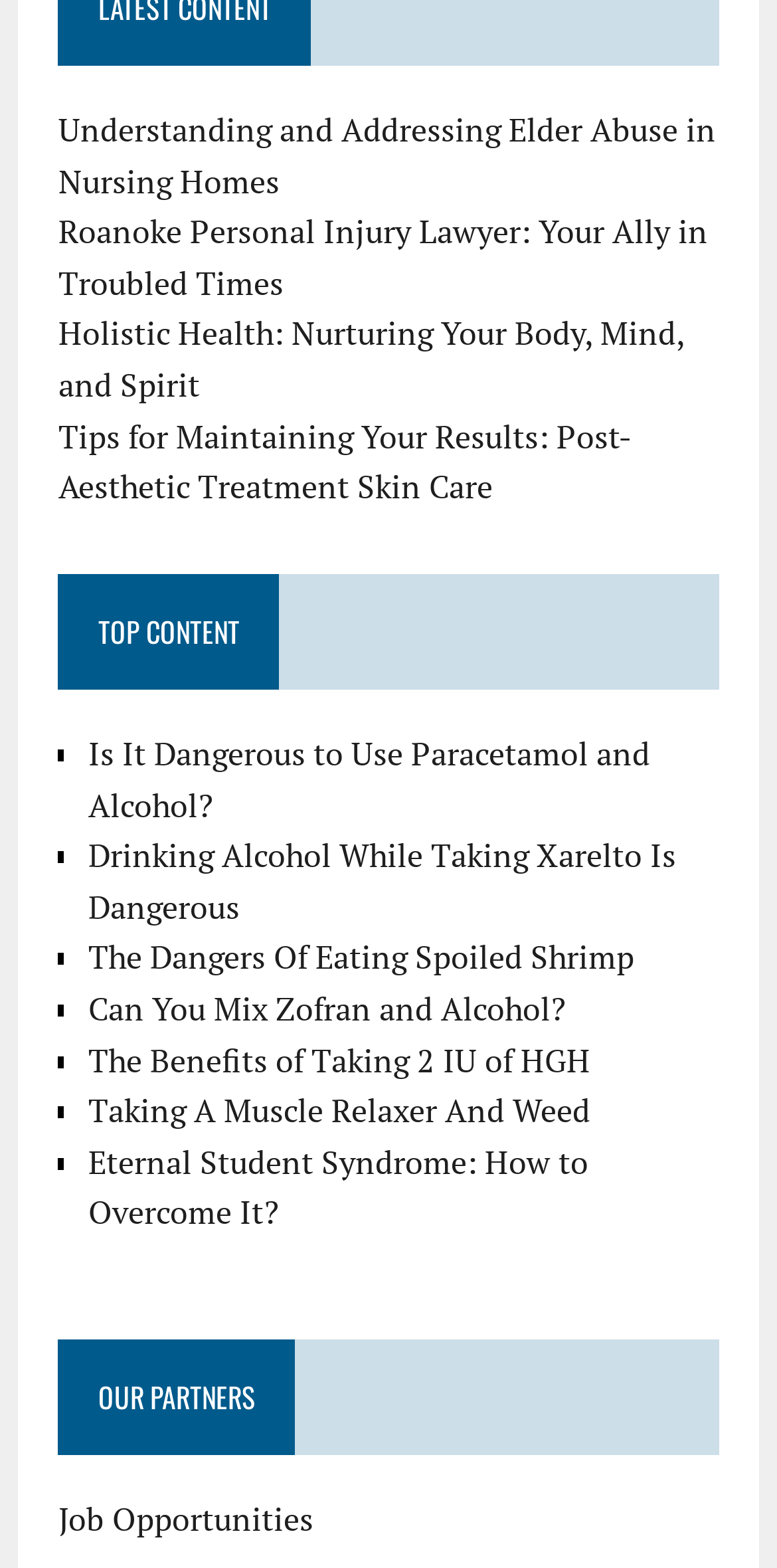How many links are listed under OUR PARTNERS?
Please provide a single word or phrase in response based on the screenshot.

1